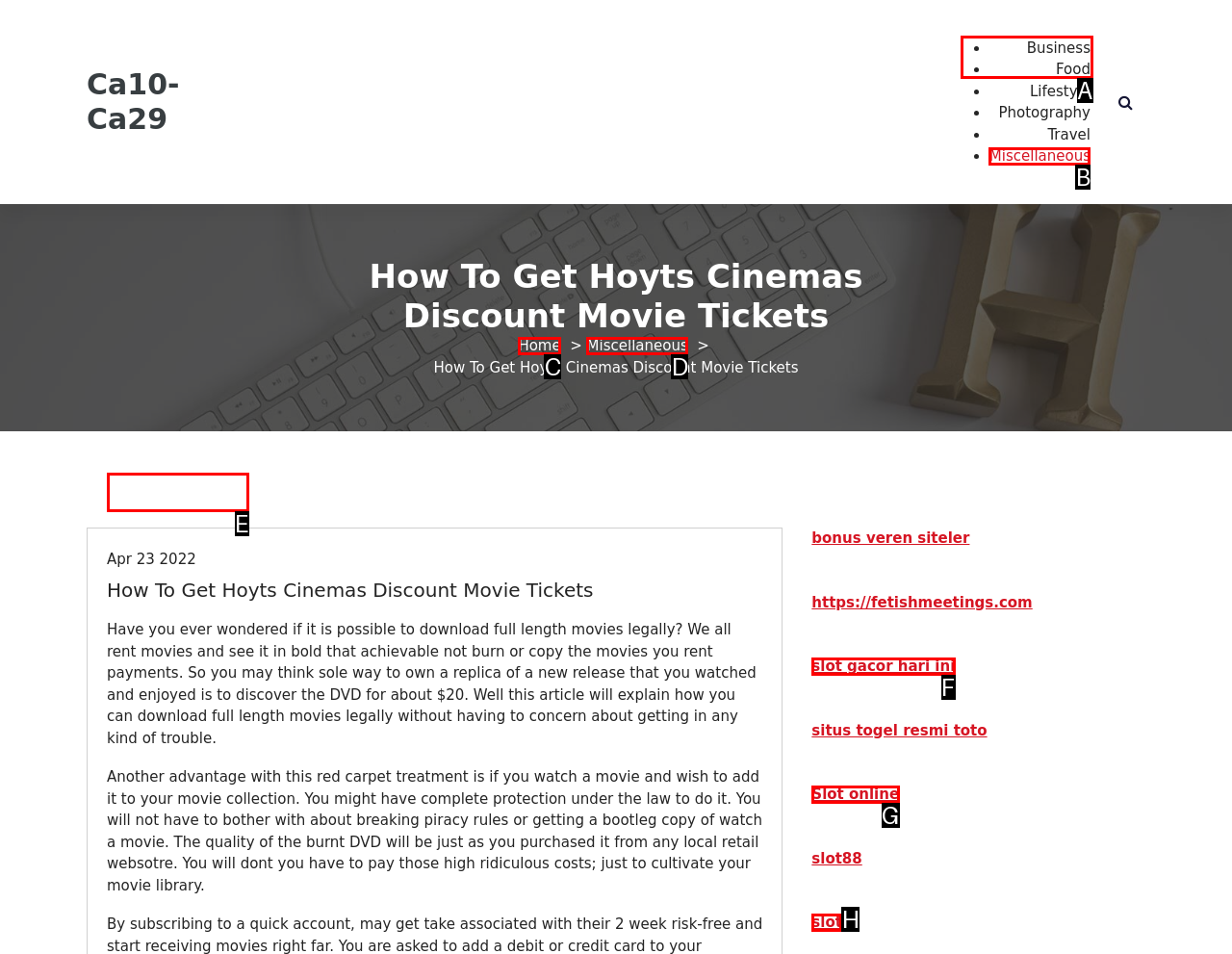Please indicate which HTML element should be clicked to fulfill the following task: Click on the 'Miscellaneous' link. Provide the letter of the selected option.

A